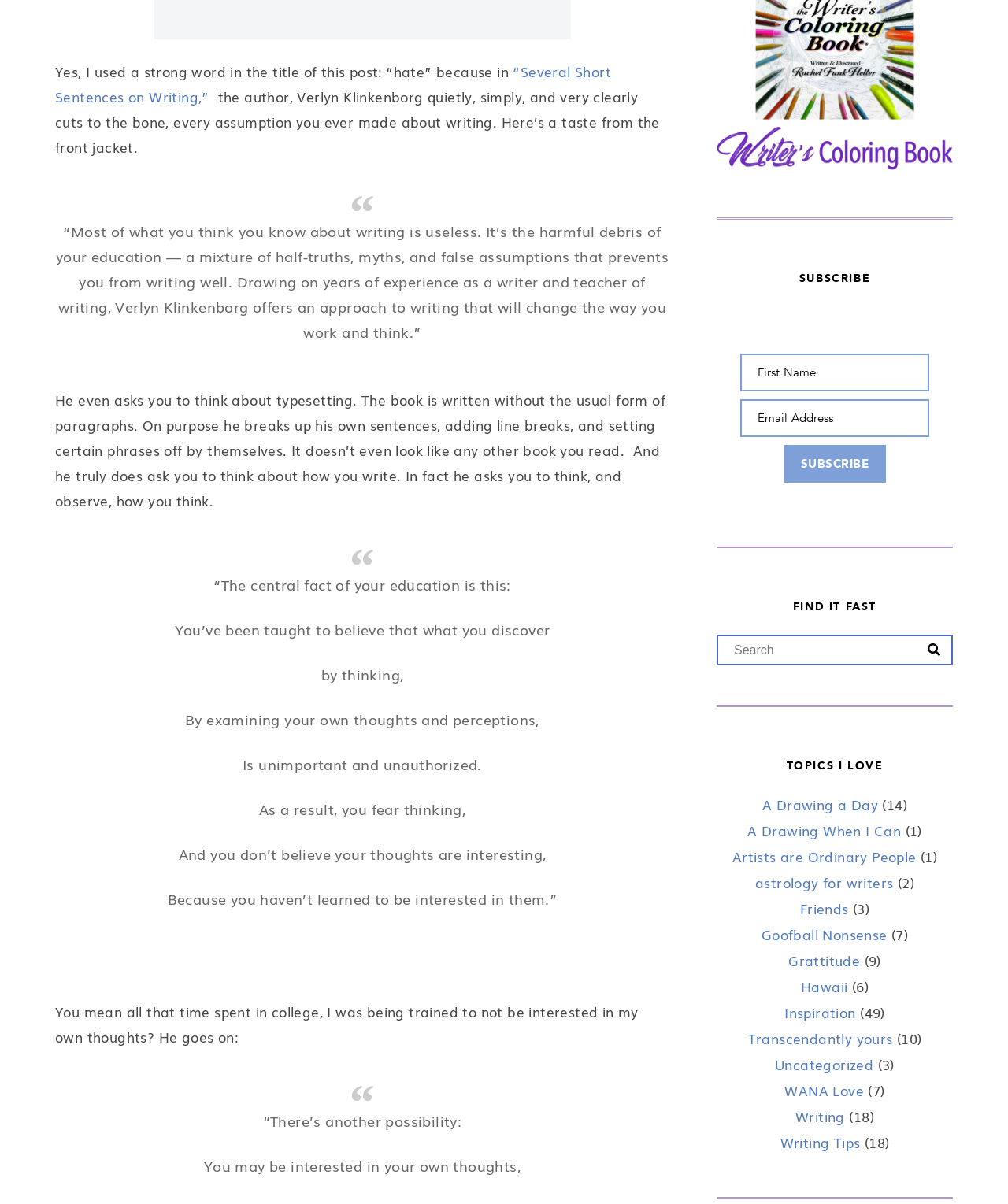Extract the bounding box of the UI element described as: "Writing Tips".

[0.774, 0.941, 0.853, 0.957]